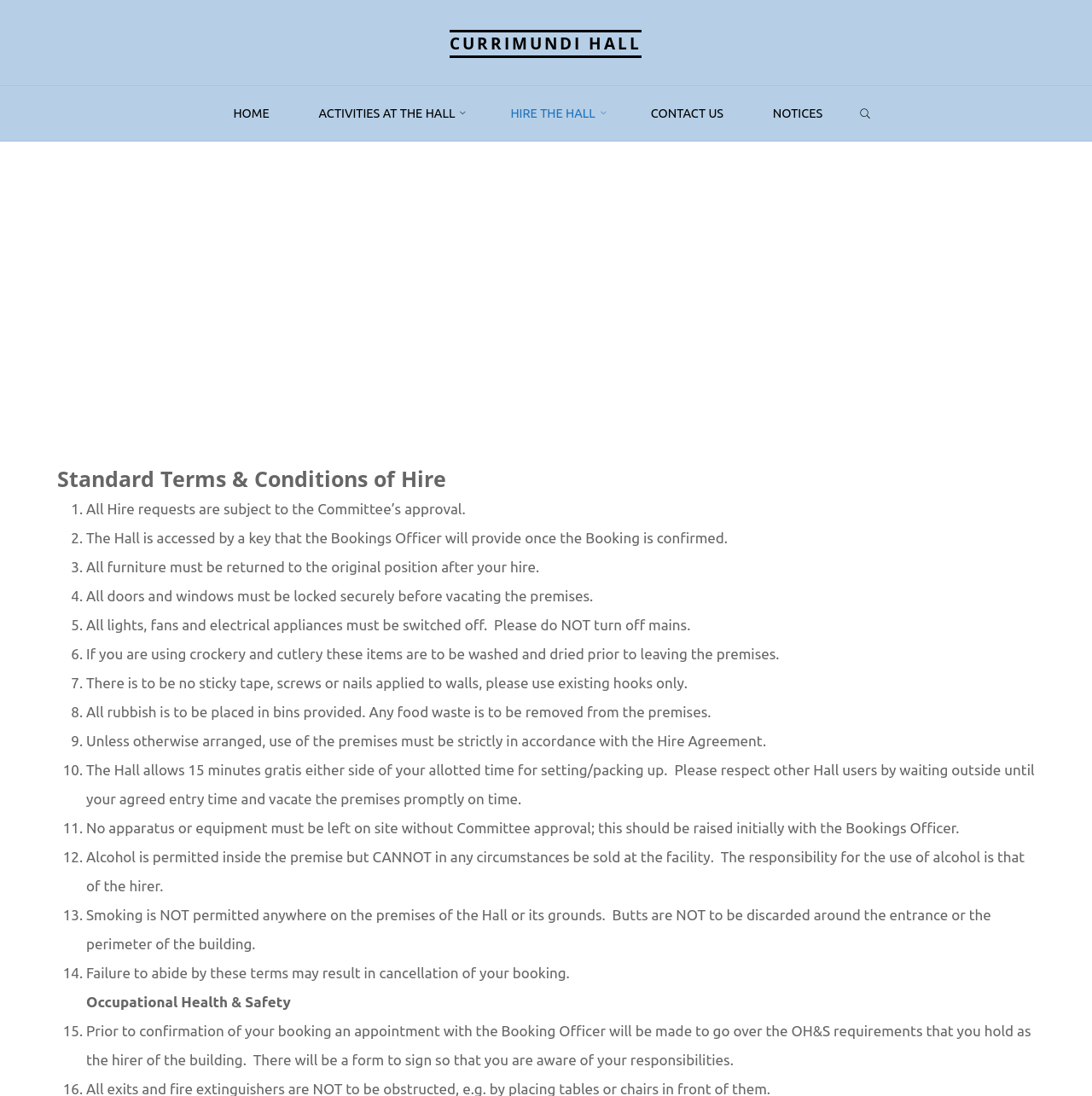Please provide a comprehensive response to the question based on the details in the image: What is not permitted anywhere on the premises of the Hall?

According to term 13, 'Smoking is NOT permitted anywhere on the premises of the Hall or its grounds.' This explicitly states that smoking is not allowed anywhere on the premises.